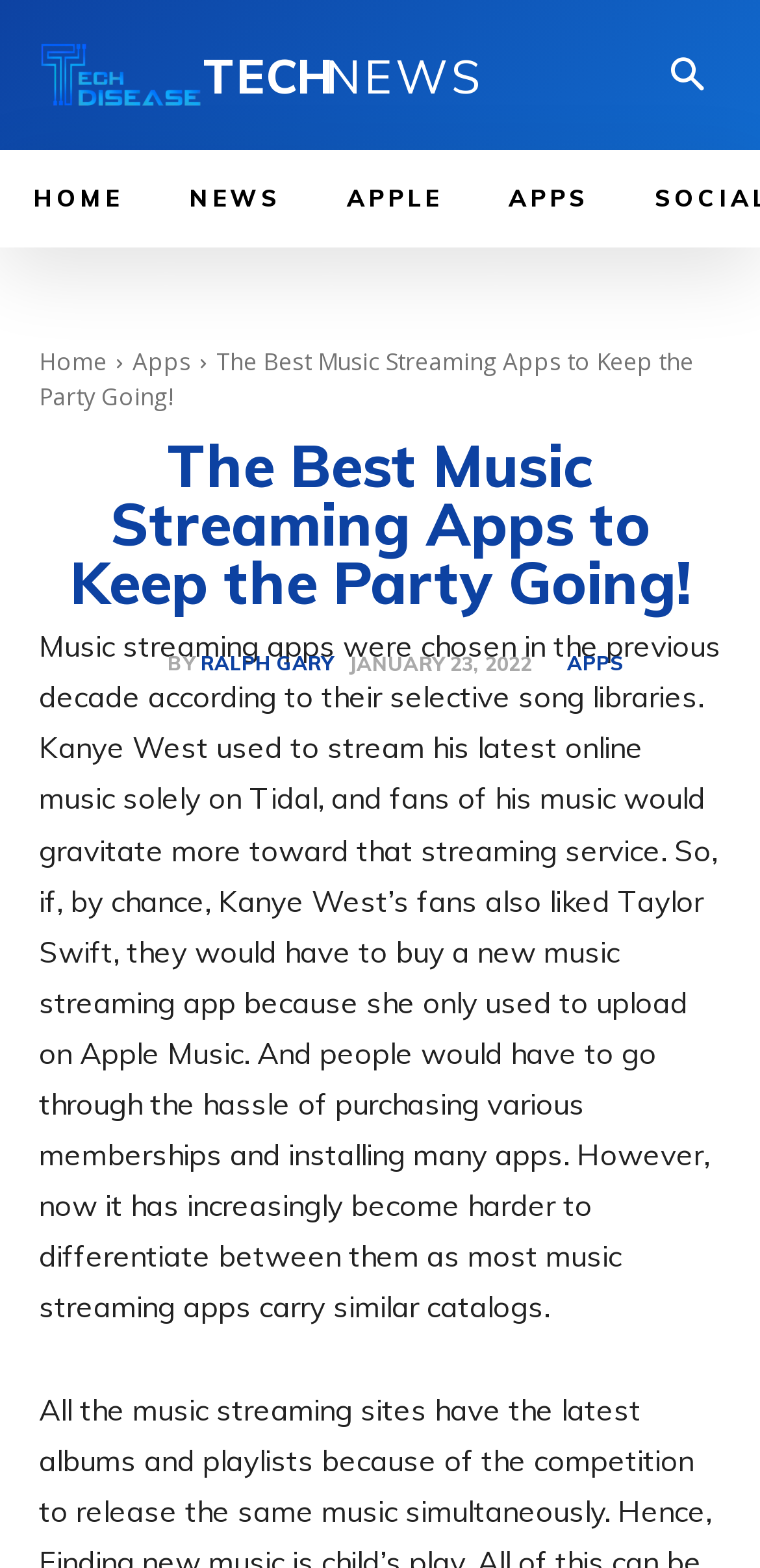Can you find the bounding box coordinates for the element to click on to achieve the instruction: "Explore the apps section"?

[0.626, 0.096, 0.818, 0.158]